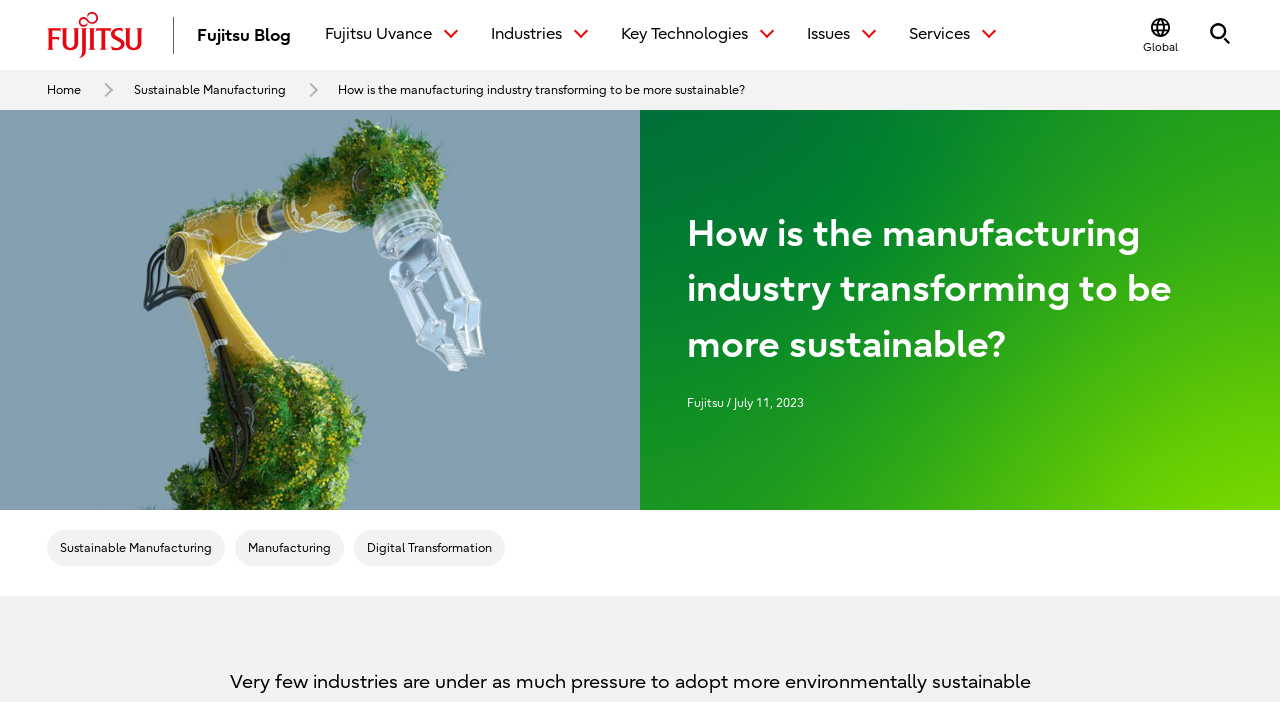Please determine and provide the text content of the webpage's heading.

How is the manufacturing industry transforming to be more sustainable?